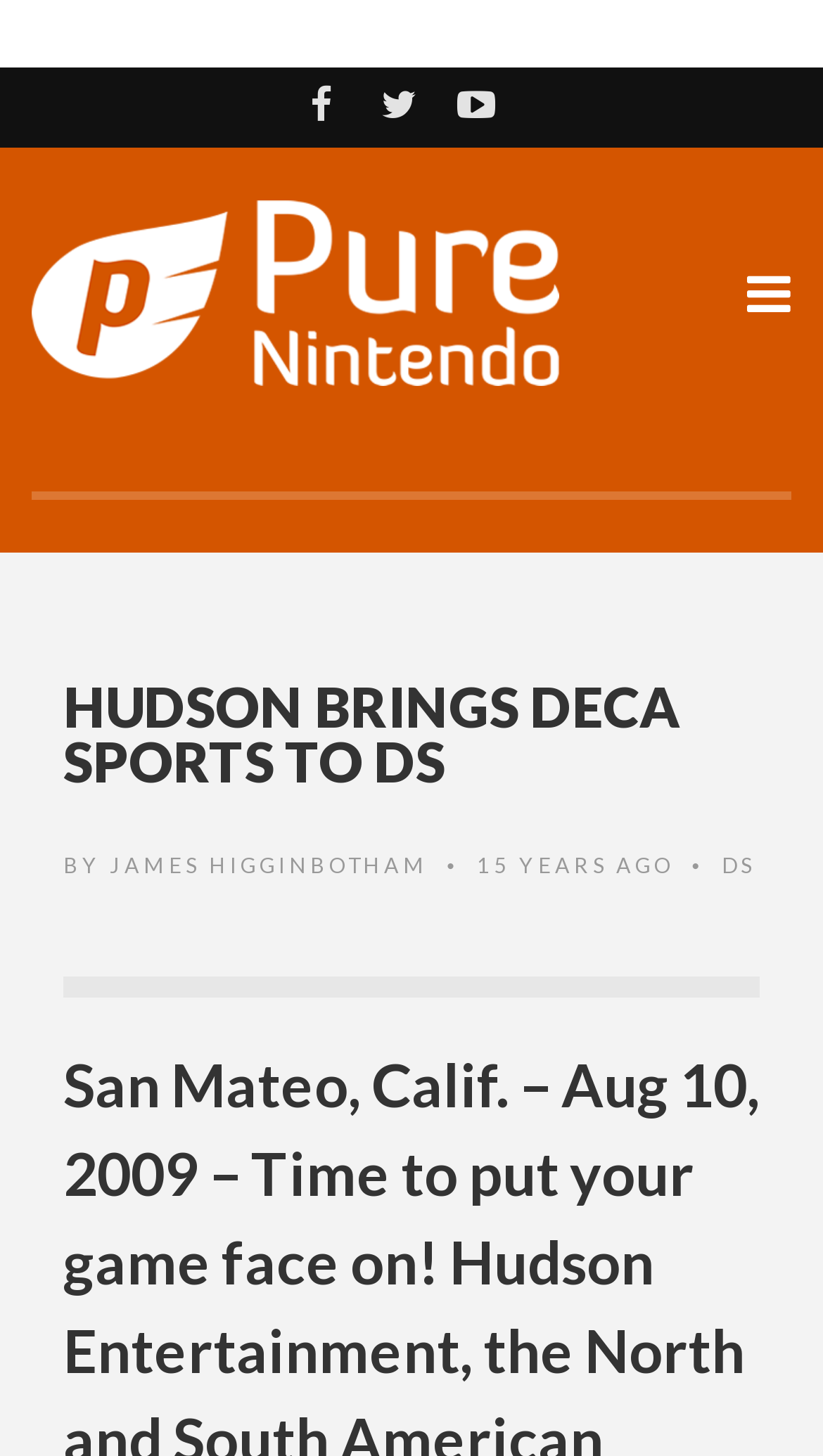Please examine the image and provide a detailed answer to the question: What is the platform of the game?

The link 'DS' is present in the webpage, and considering the context of the article, it is likely that DS is the platform of the game being released.